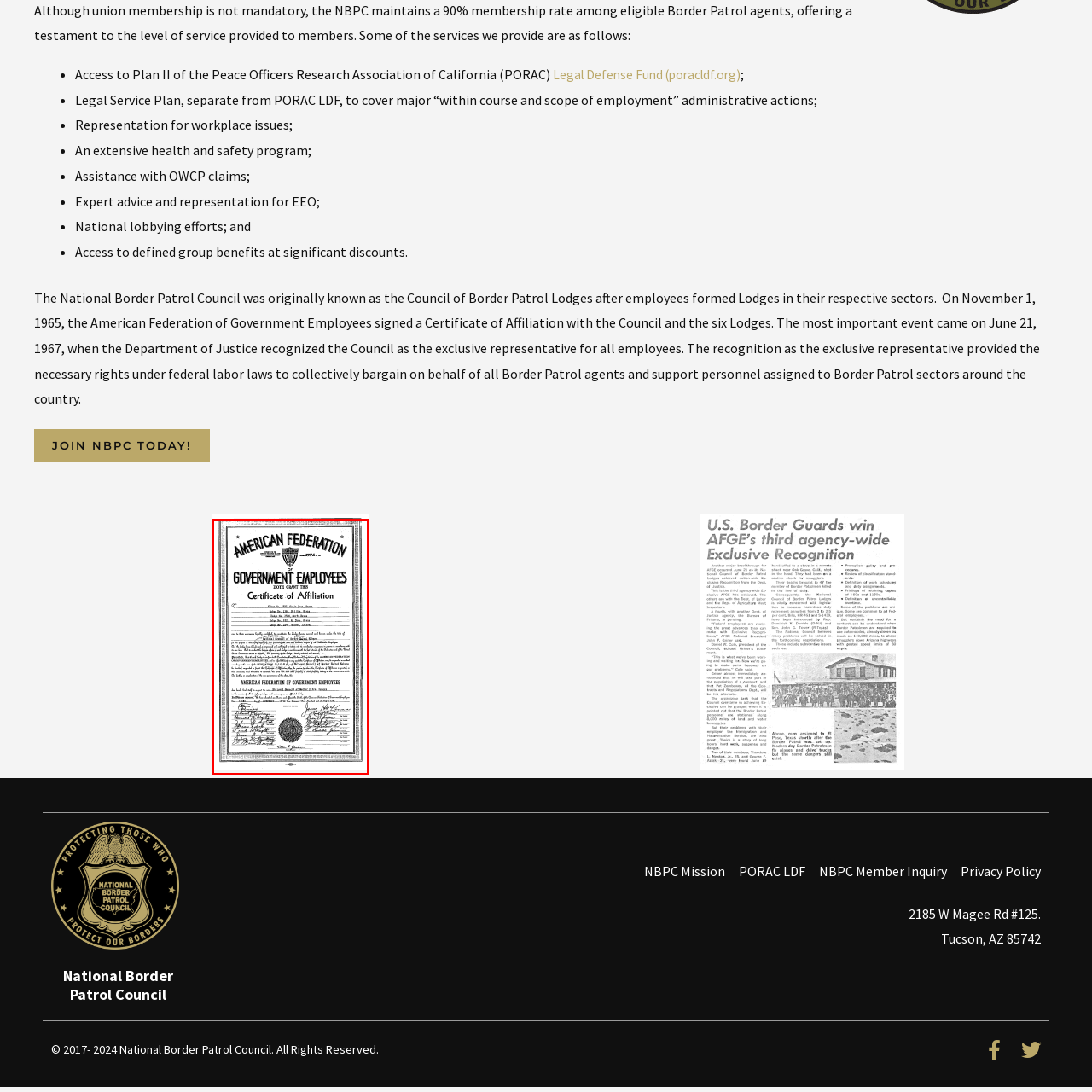Examine the image within the red boundary and respond with a single word or phrase to the question:
What is emphasized by the certificate?

Importance of union membership